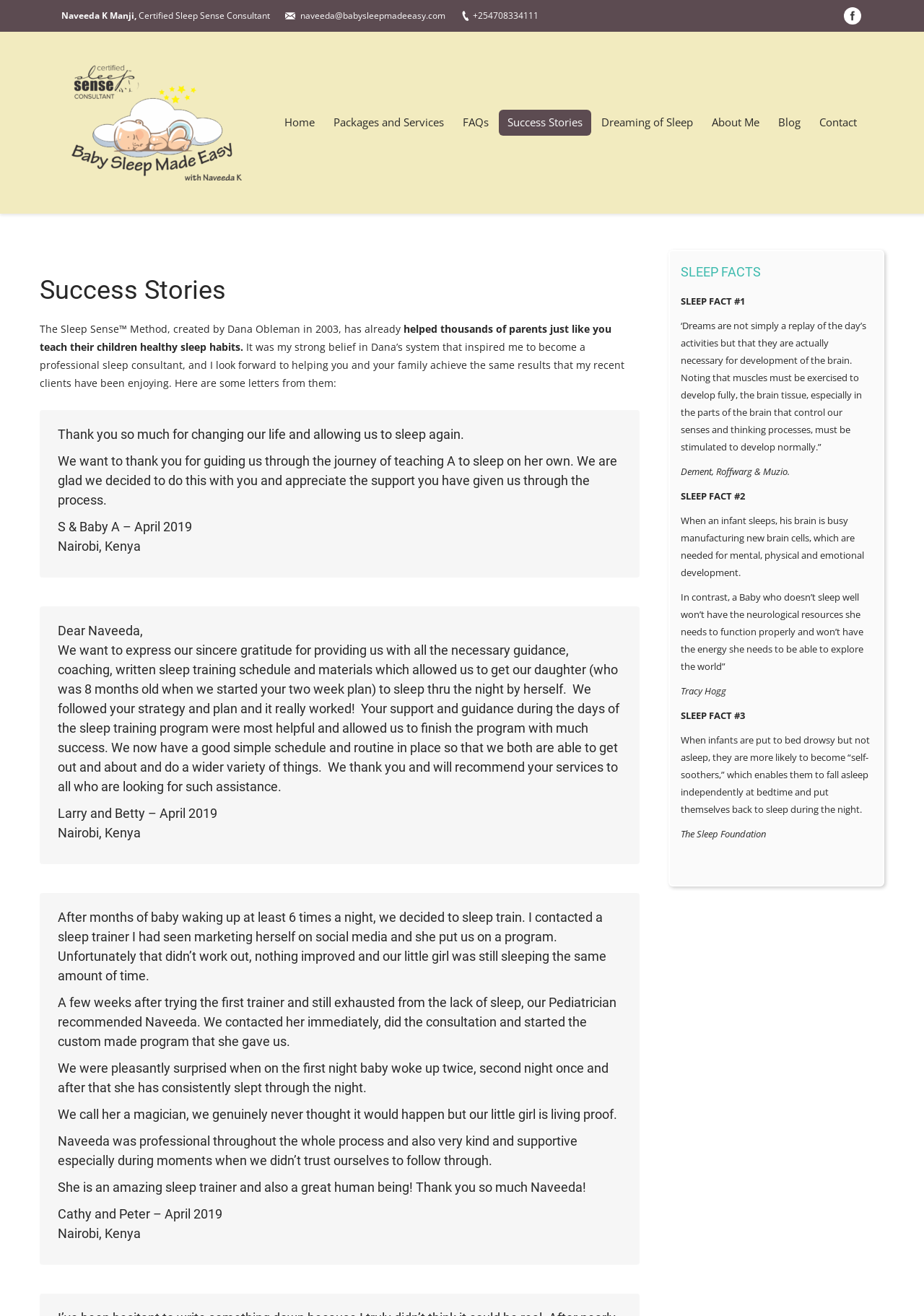Locate the bounding box coordinates of the element that needs to be clicked to carry out the instruction: "click on the Velvet Strand Maps image". The coordinates should be given as four float numbers ranging from 0 to 1, i.e., [left, top, right, bottom].

None